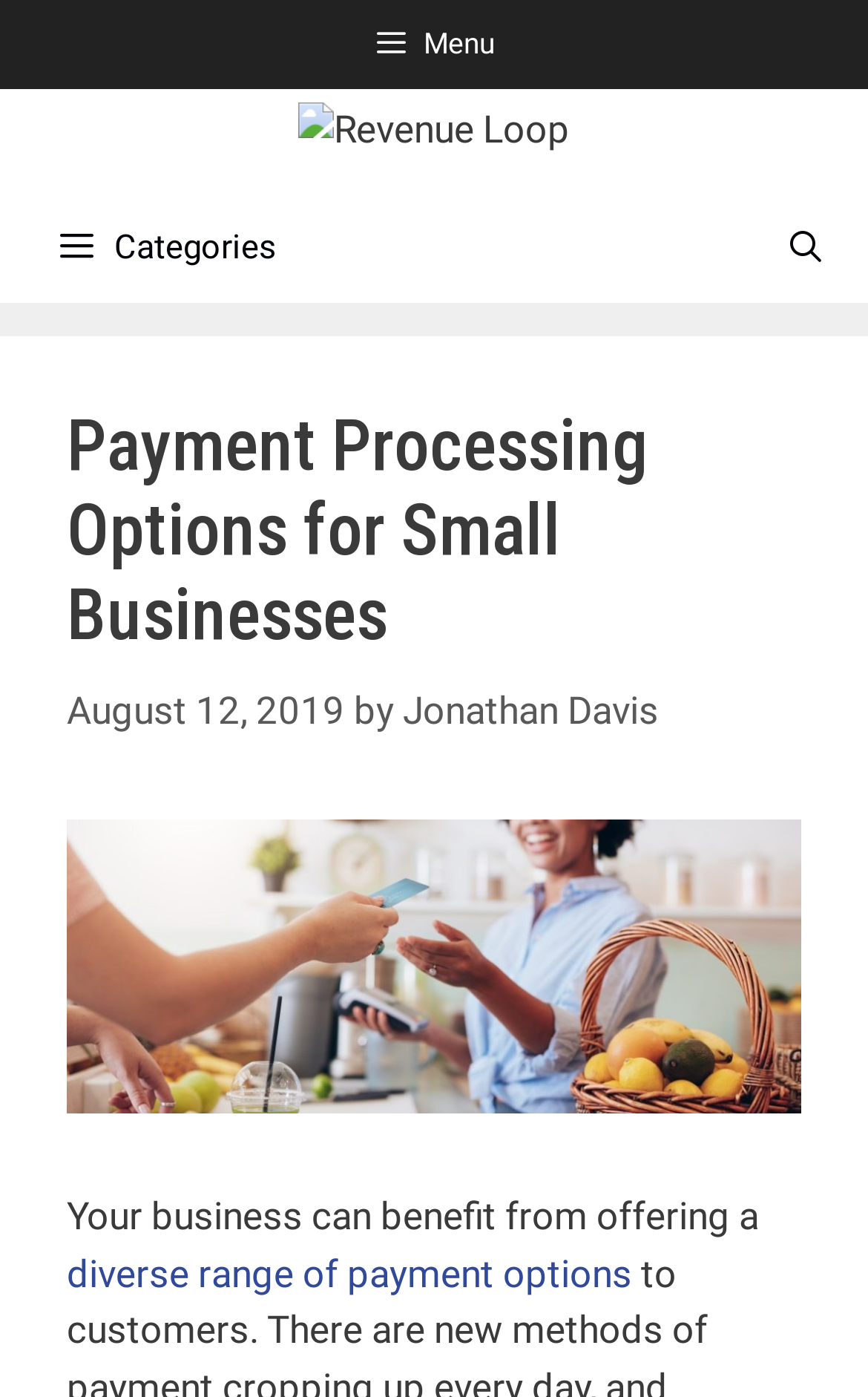Determine the main text heading of the webpage and provide its content.

Payment Processing Options for Small Businesses